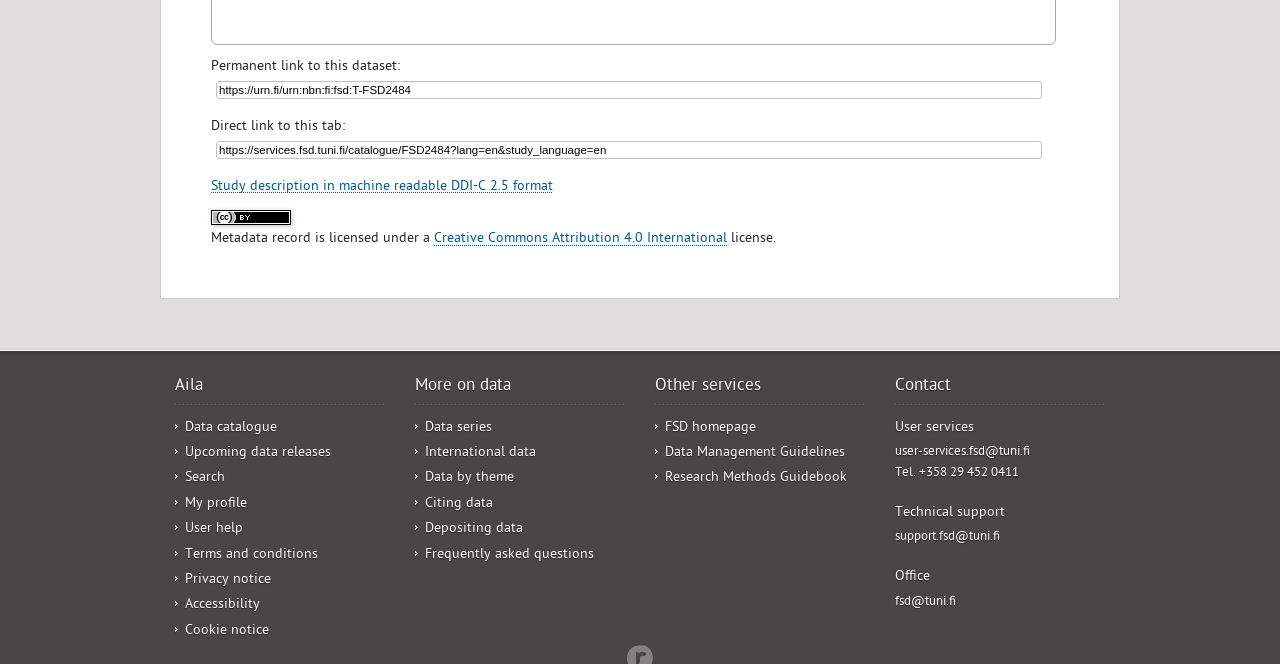What is the title of the study?
From the image, respond using a single word or phrase.

Aila